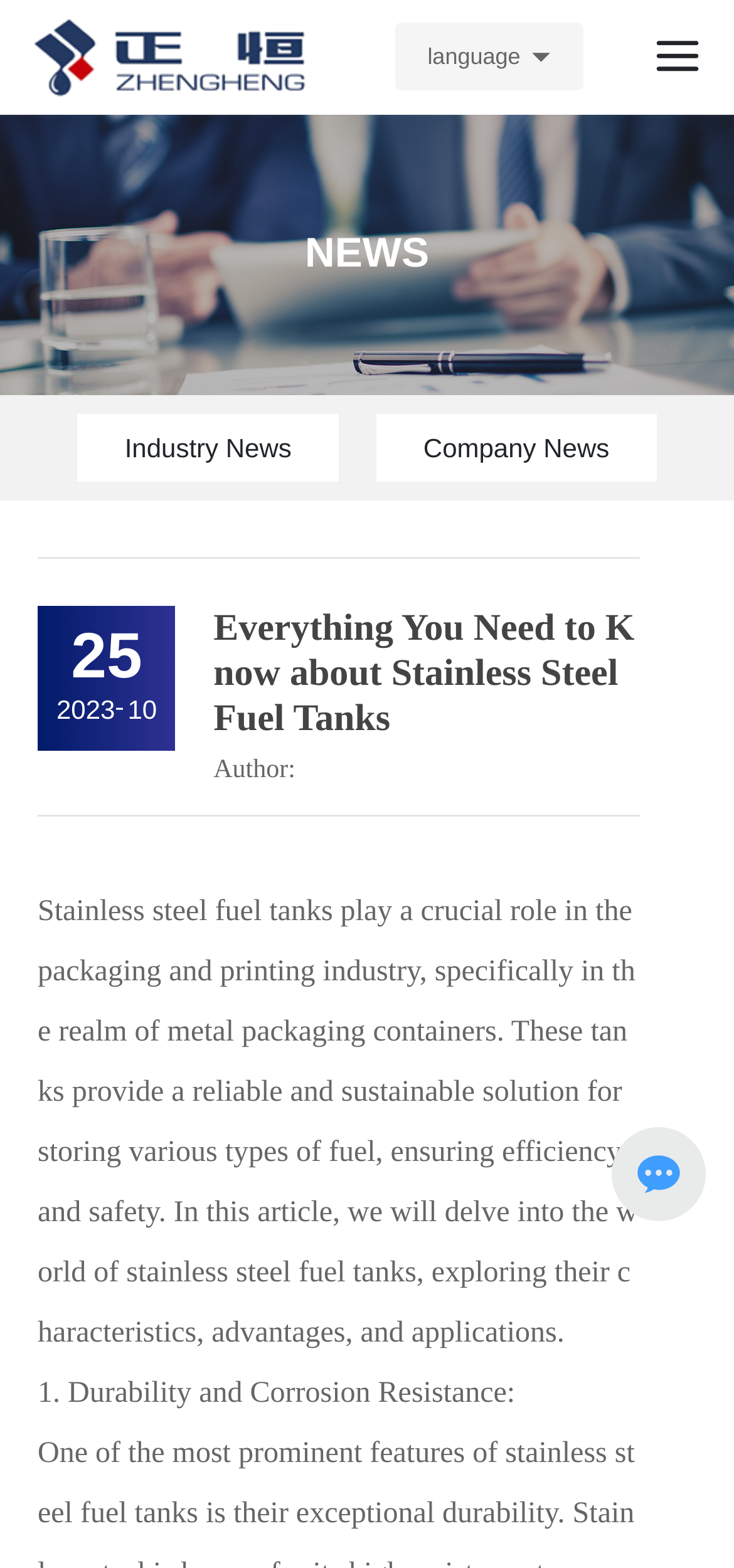What is the date of the news article?
Please provide a detailed answer to the question.

The webpage displays the date of the news article, which is 2023-10-25. This date is mentioned in the format 'year-month-day'.